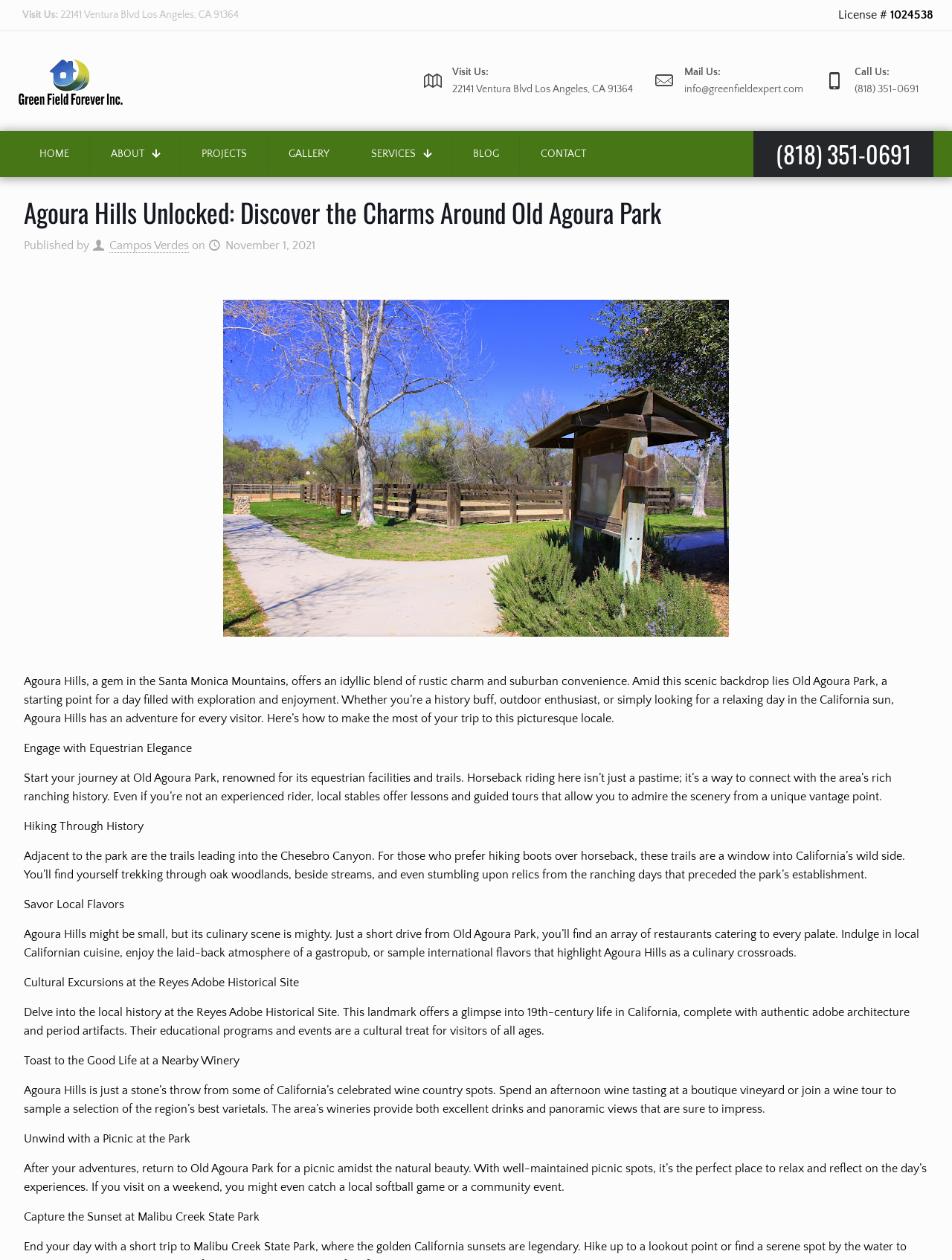Find the bounding box coordinates of the element I should click to carry out the following instruction: "Read the blog".

[0.475, 0.107, 0.546, 0.137]